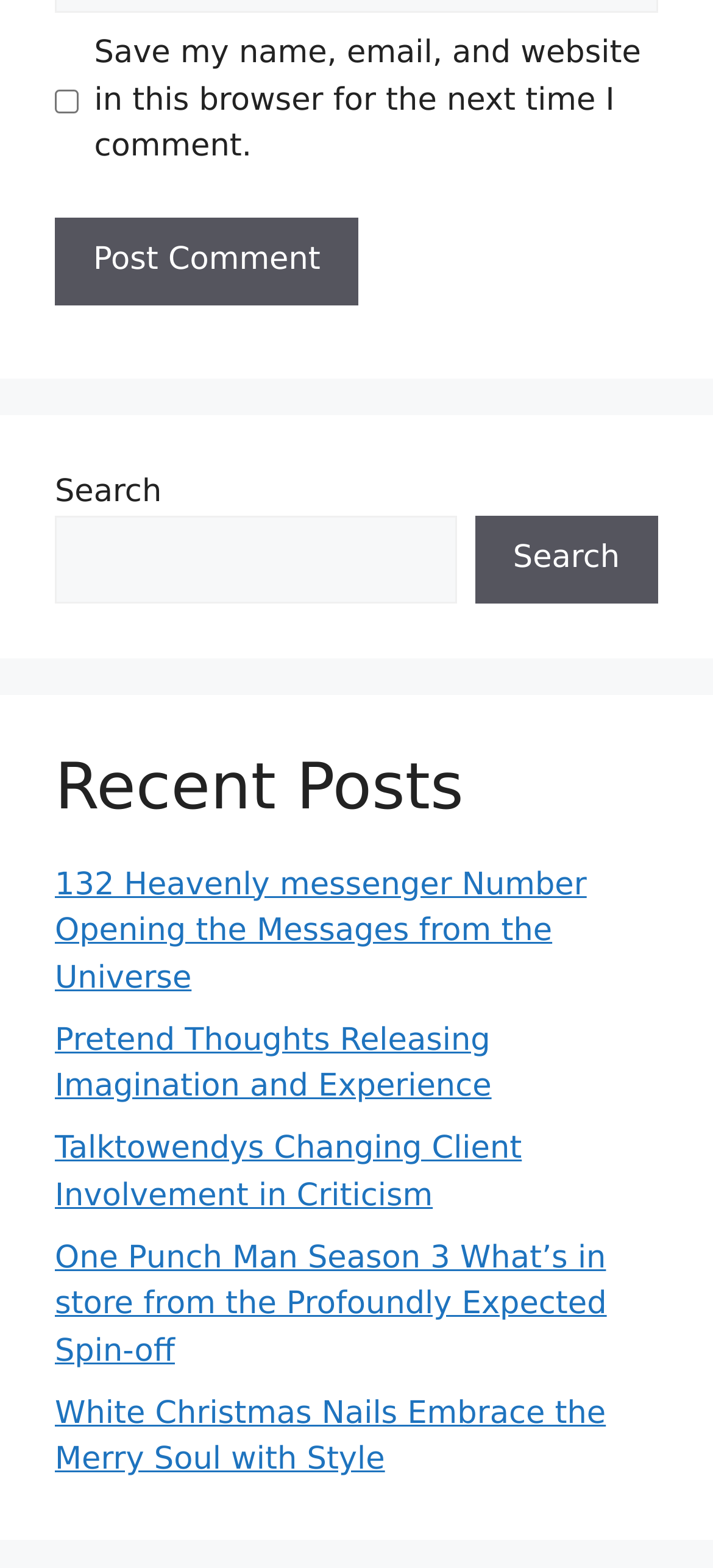What is the text of the first link?
Look at the image and provide a detailed response to the question.

I looked at the links under the 'Recent Posts' heading and found that the first link has the text '132 Heavenly messenger Number Opening the Messages from the Universe'.